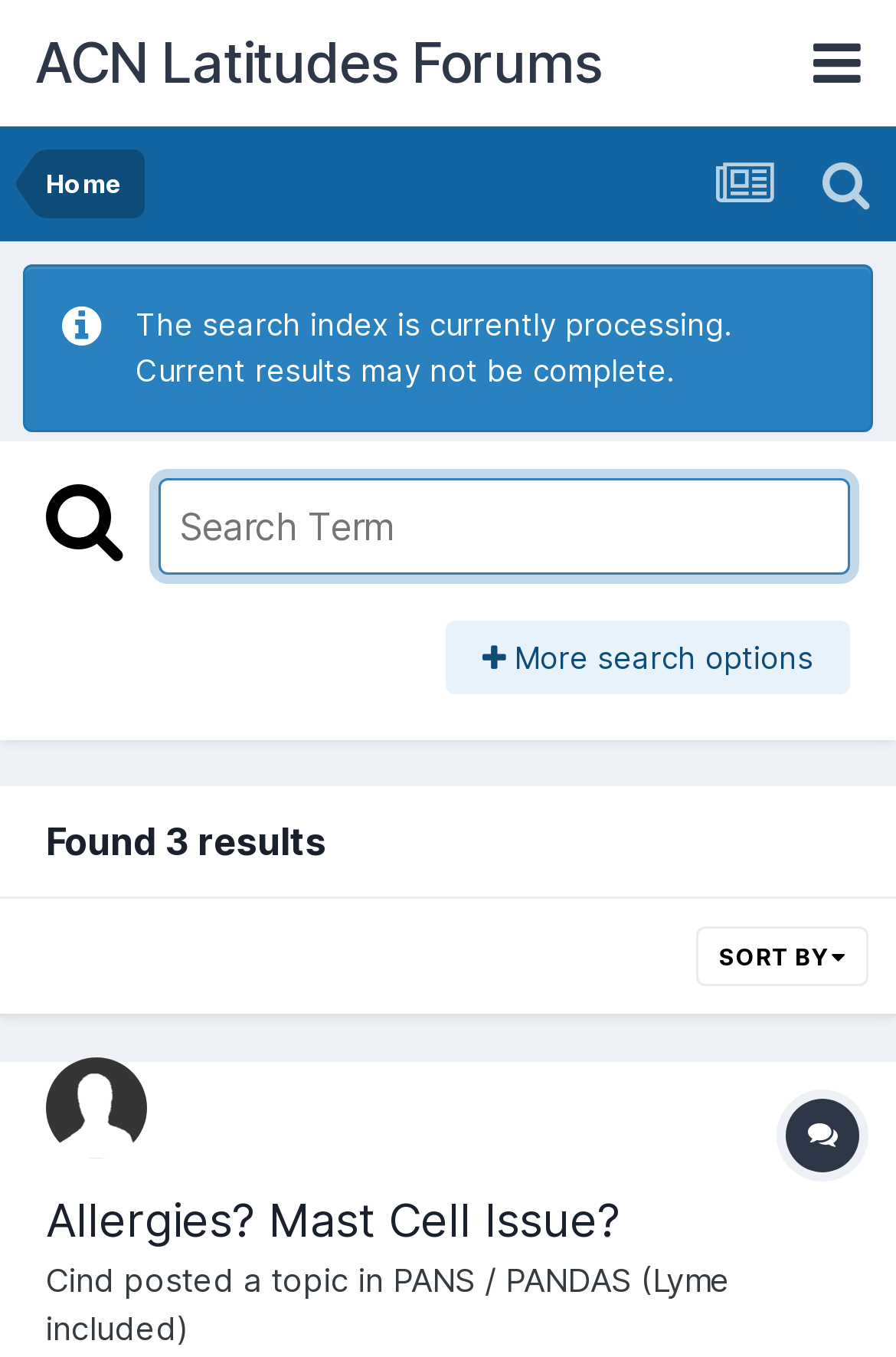Provide the bounding box coordinates for the UI element described in this sentence: "Home". The coordinates should be four float values between 0 and 1, i.e., [left, top, right, bottom].

[0.051, 0.11, 0.136, 0.161]